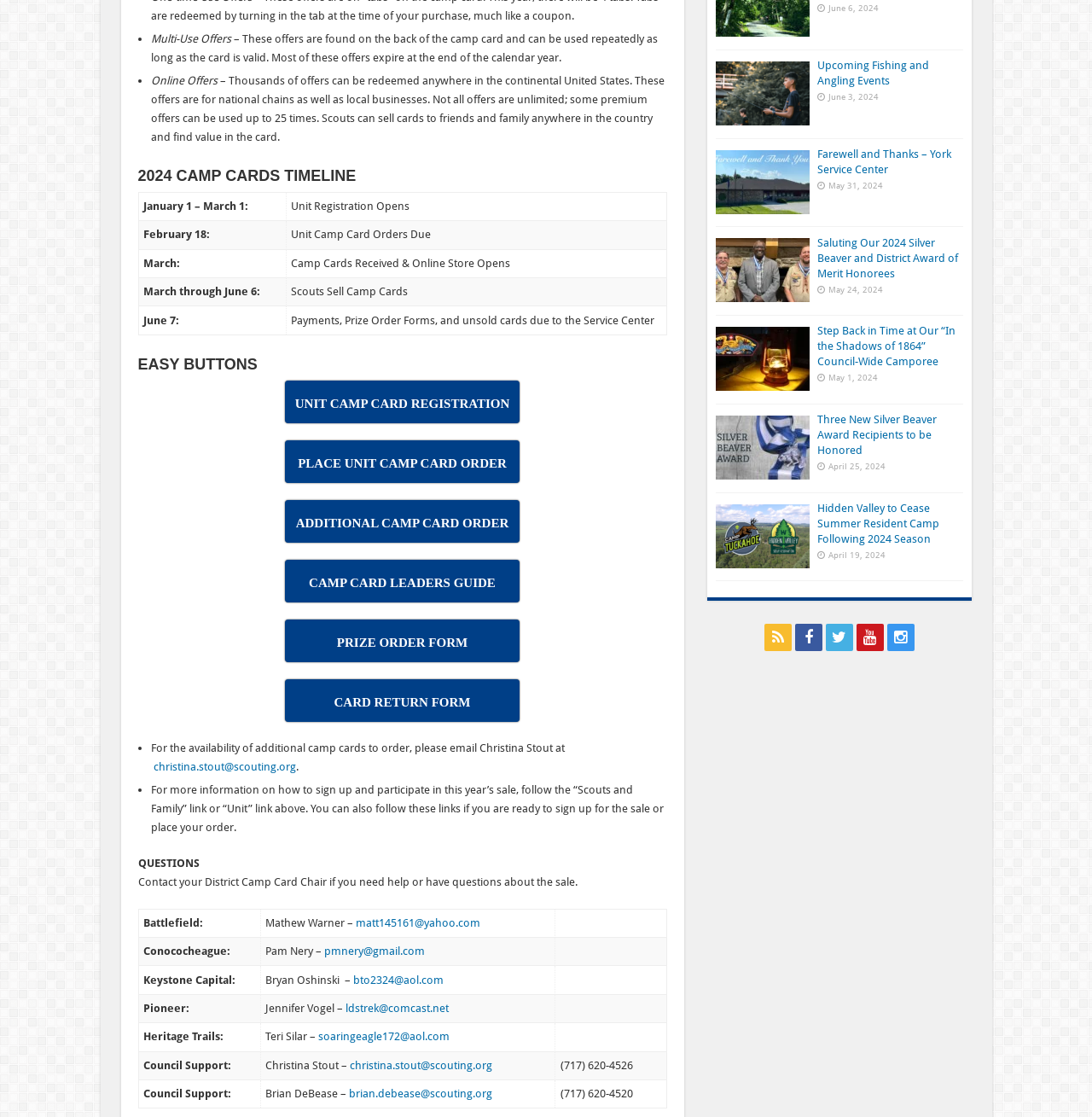Find the bounding box coordinates of the element to click in order to complete the given instruction: "Follow the 'Scouts and Family' link."

[0.138, 0.701, 0.607, 0.746]